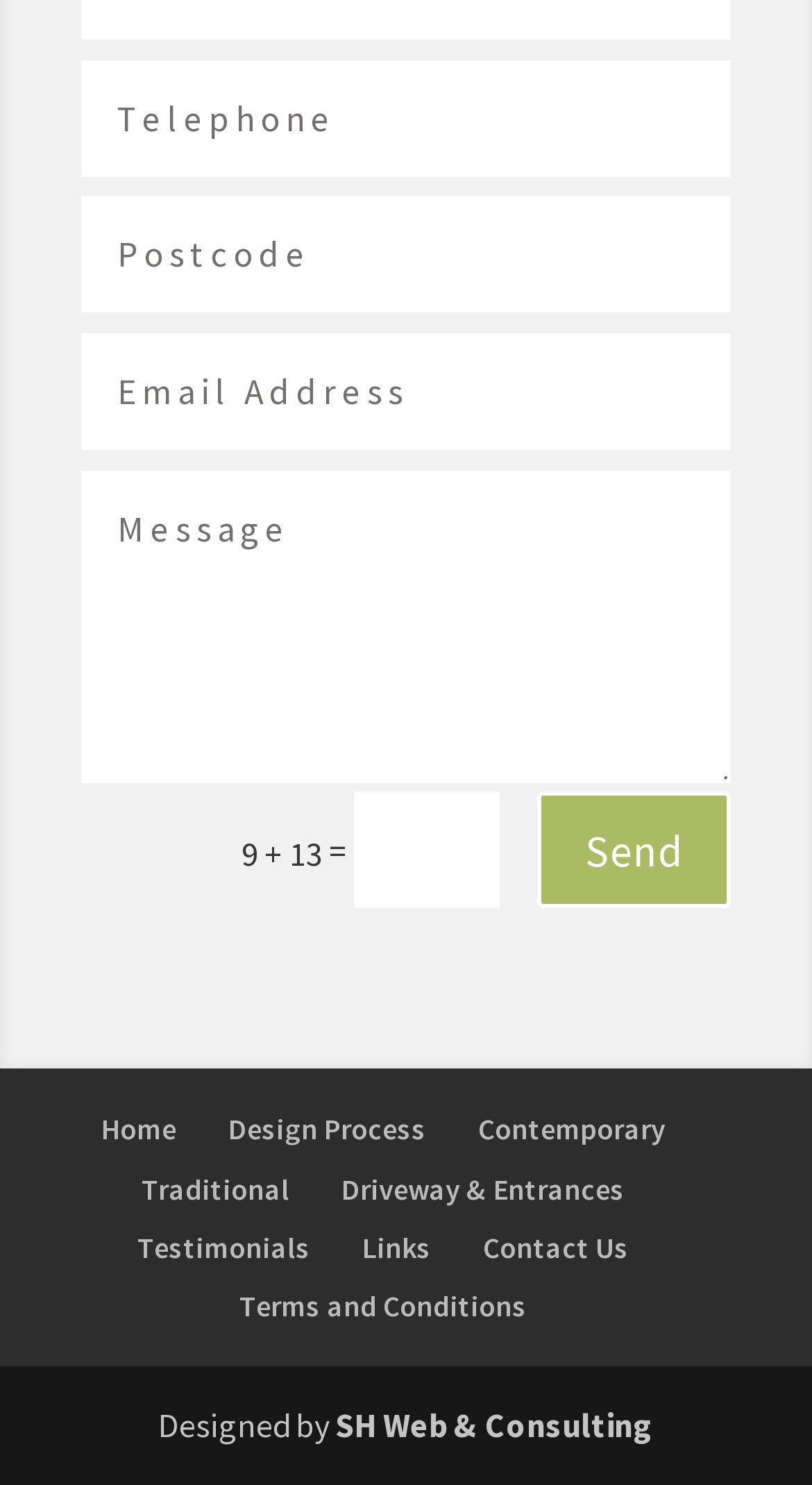Find the bounding box coordinates of the area to click in order to follow the instruction: "contact us".

[0.595, 0.827, 0.774, 0.852]